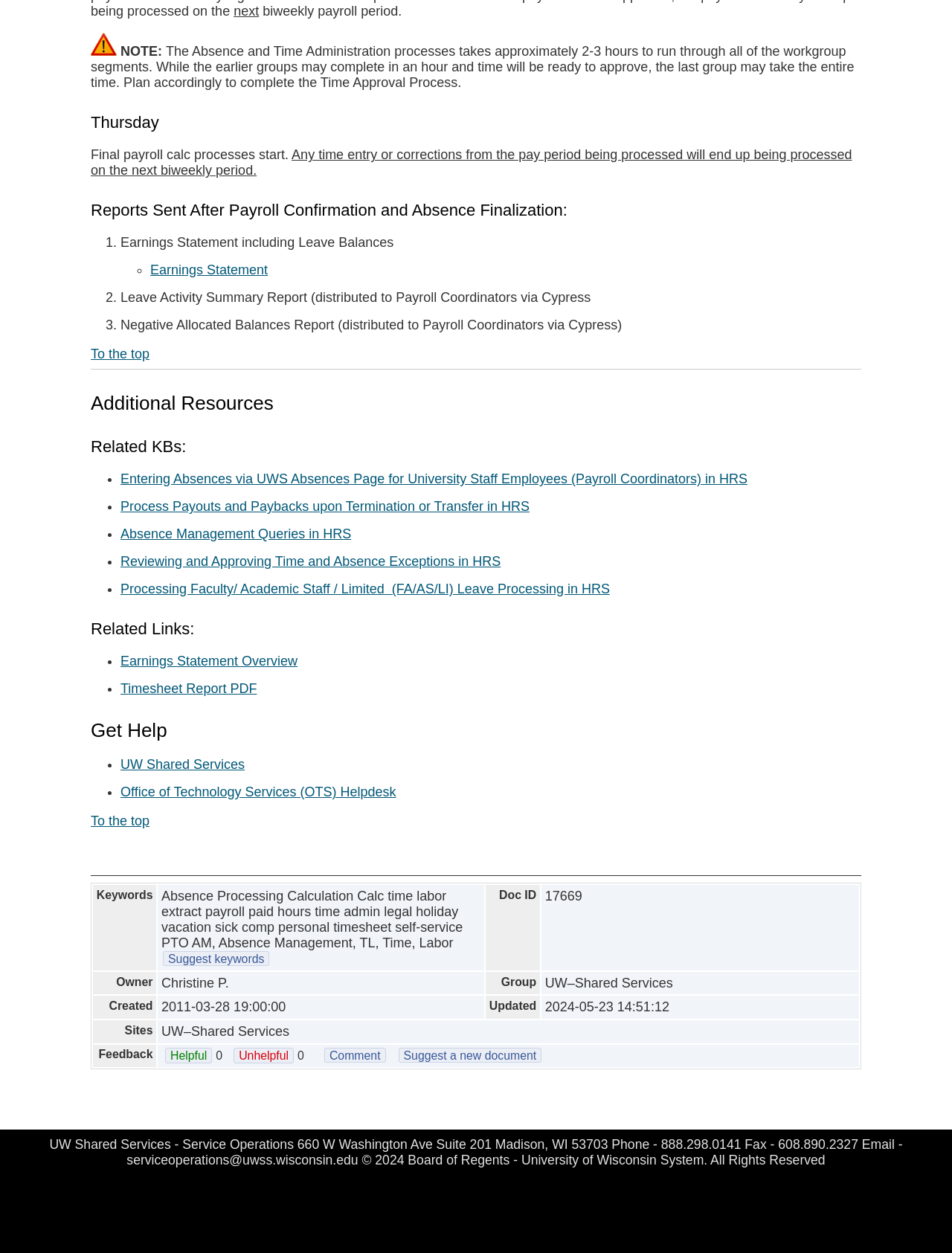Please determine the bounding box coordinates of the area that needs to be clicked to complete this task: 'View 'Related KBs''. The coordinates must be four float numbers between 0 and 1, formatted as [left, top, right, bottom].

[0.095, 0.349, 0.905, 0.365]